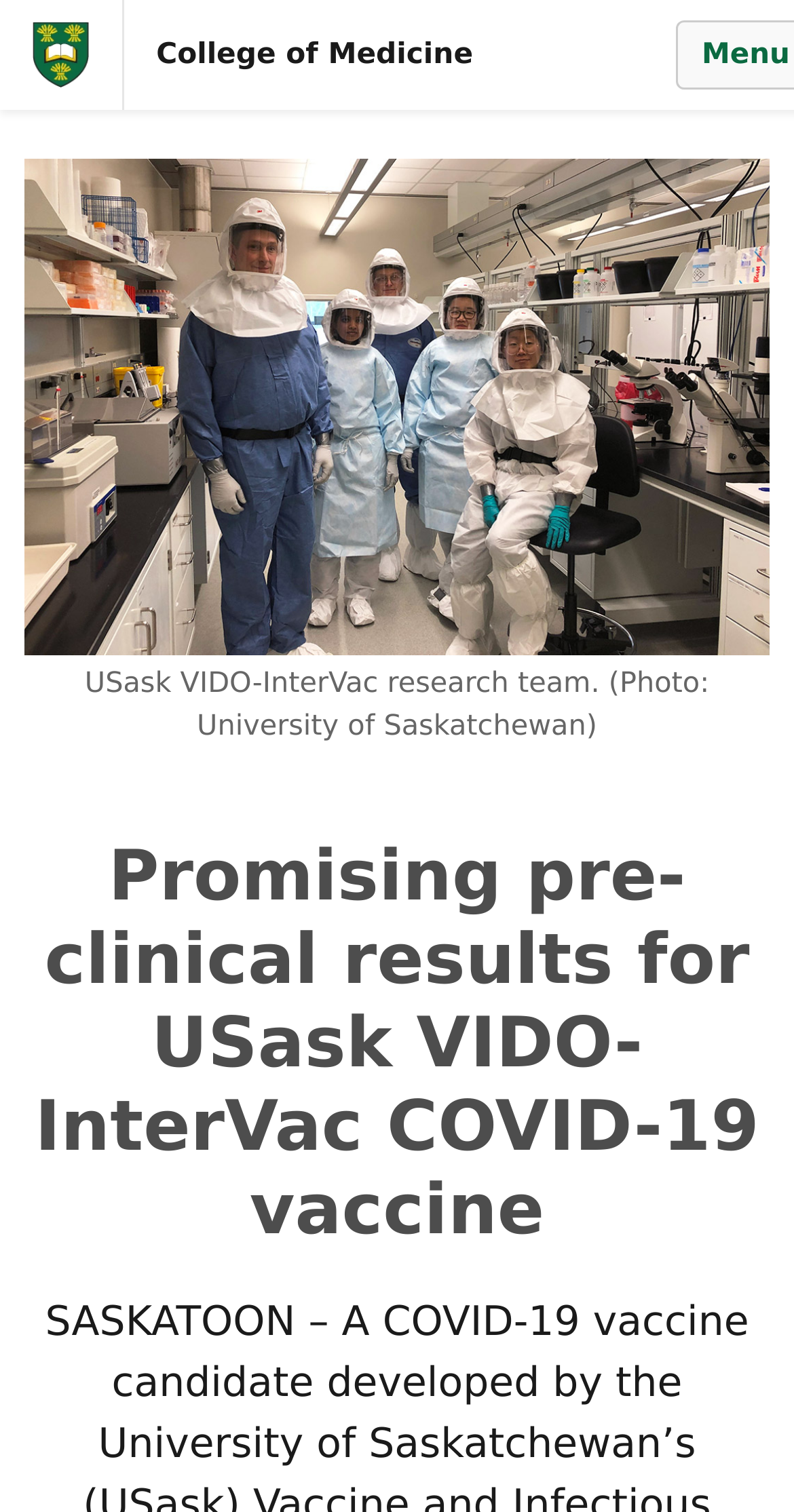Offer a comprehensive description of the webpage’s content and structure.

The webpage is about the University of Saskatchewan's COVID-19 vaccine development. At the top left corner, there is a link to the University of Saskatchewan's website, accompanied by a small university logo. Next to it, there is a link to the College of Medicine. 

Below these links, there is a large figure that spans almost the entire width of the page, with a caption that describes the image as the USask VIDO-InterVac research team. The caption also credits the University of Saskatchewan as the photo source.

Above the figure, there is a prominent heading that announces "Promising pre-clinical results for USask VIDO-InterVac COVID-19 vaccine". This heading is centered near the top of the page. 

At the very top of the page, there is a "Skip to main content" link, which is likely a accessibility feature for screen readers.